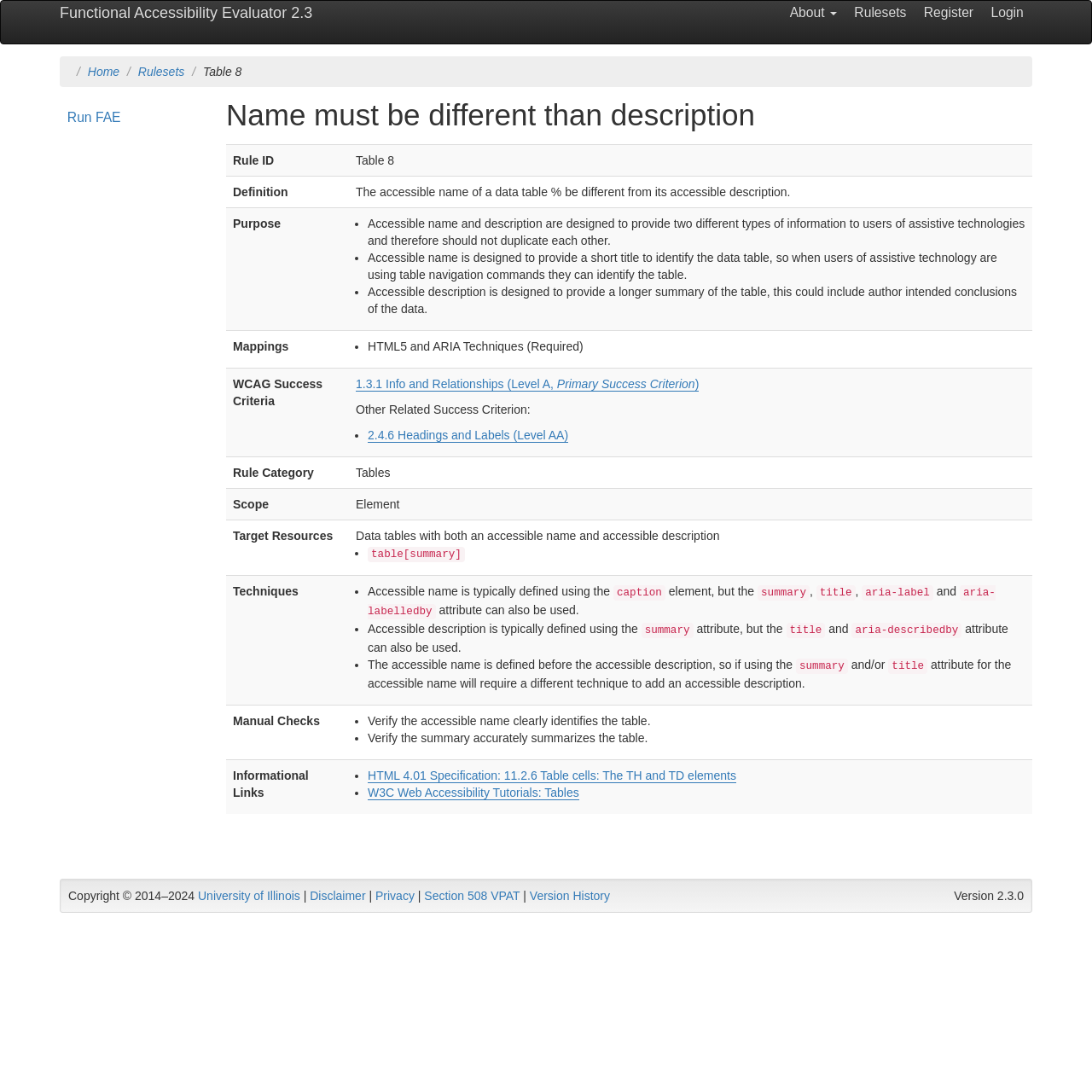Identify the bounding box coordinates of the region that should be clicked to execute the following instruction: "Click the 'Rulesets' link".

[0.774, 0.001, 0.838, 0.023]